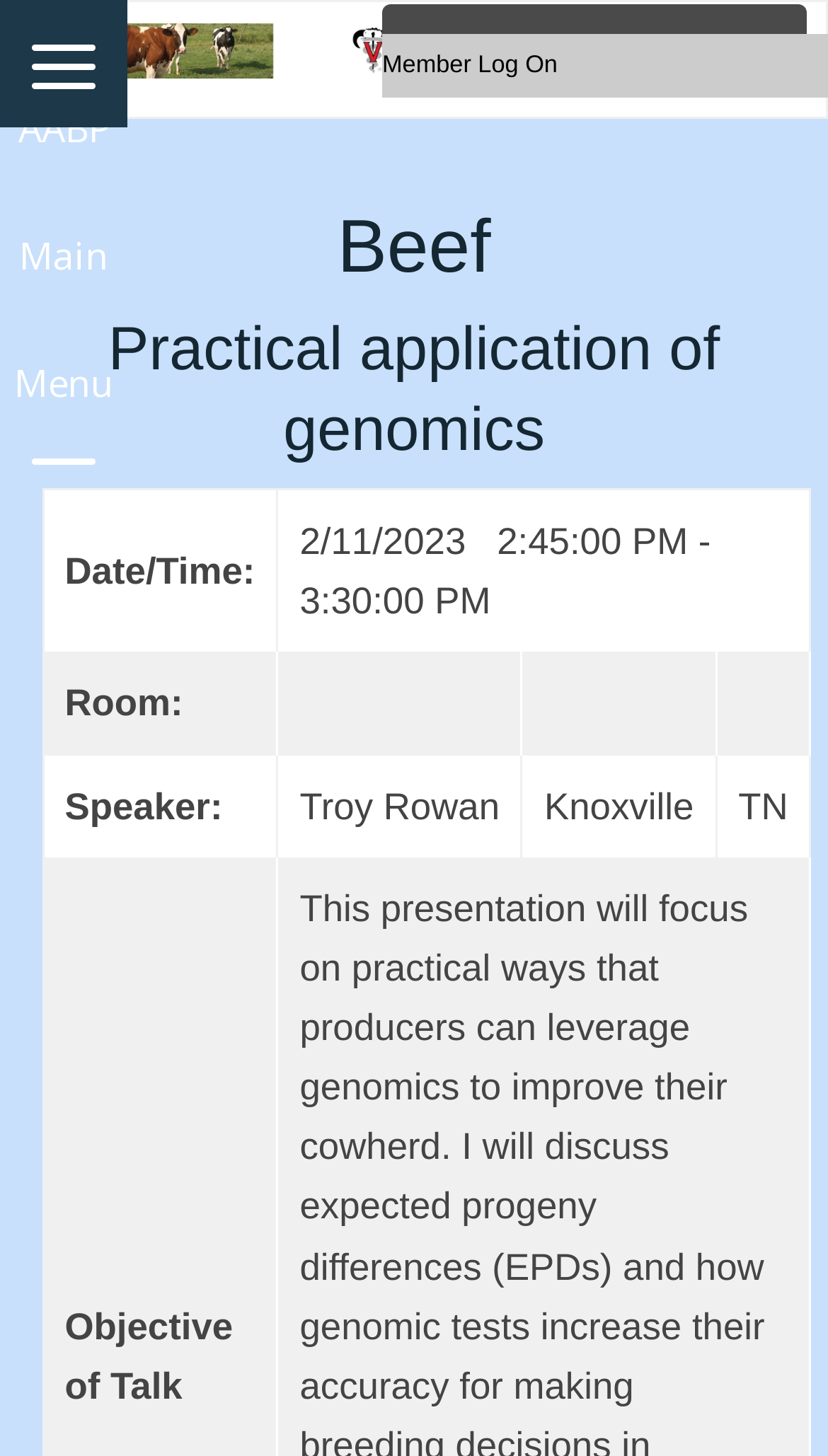Extract the bounding box coordinates for the HTML element that matches this description: "parent_node: Member Log On". The coordinates should be four float numbers between 0 and 1, i.e., [left, top, right, bottom].

[0.028, 0.027, 0.972, 0.062]